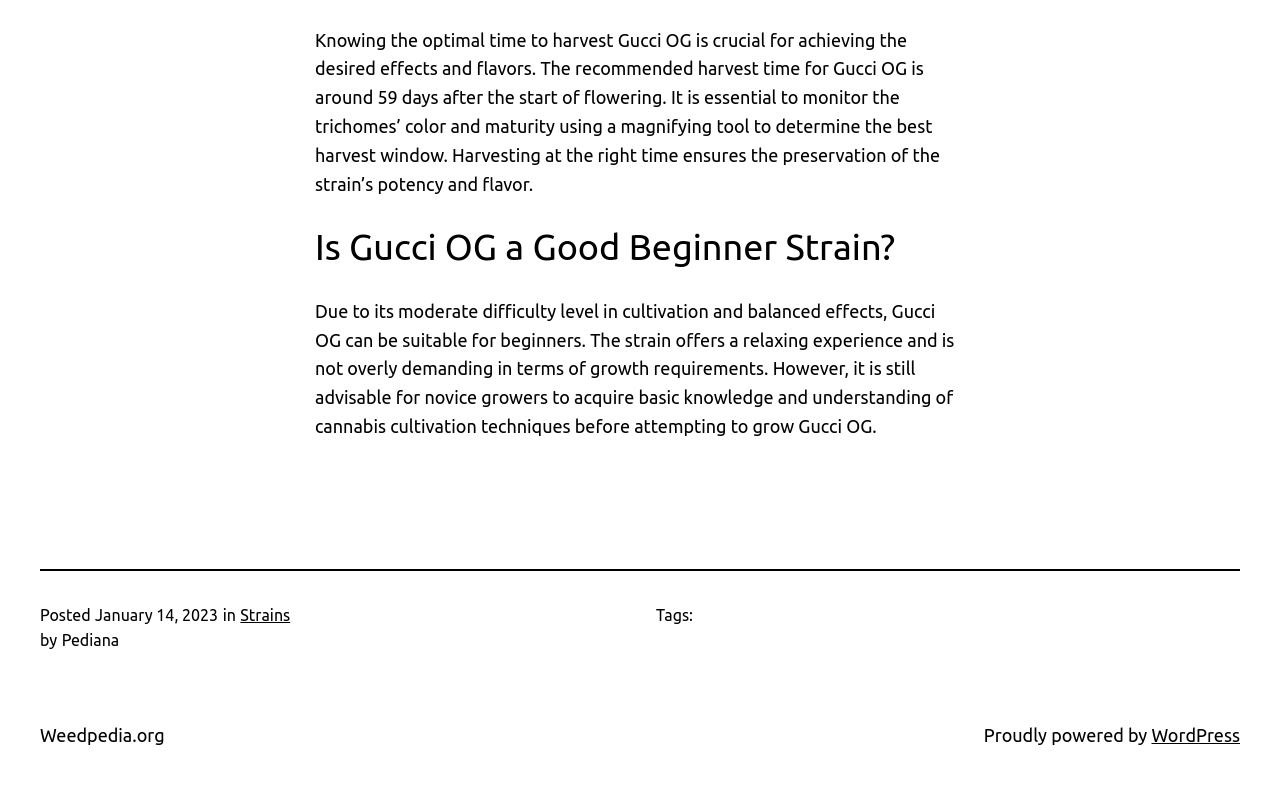Who posted the article?
Please ensure your answer is as detailed and informative as possible.

The author of the article is mentioned at the bottom of the webpage, where it says 'Posted by Pediana'.